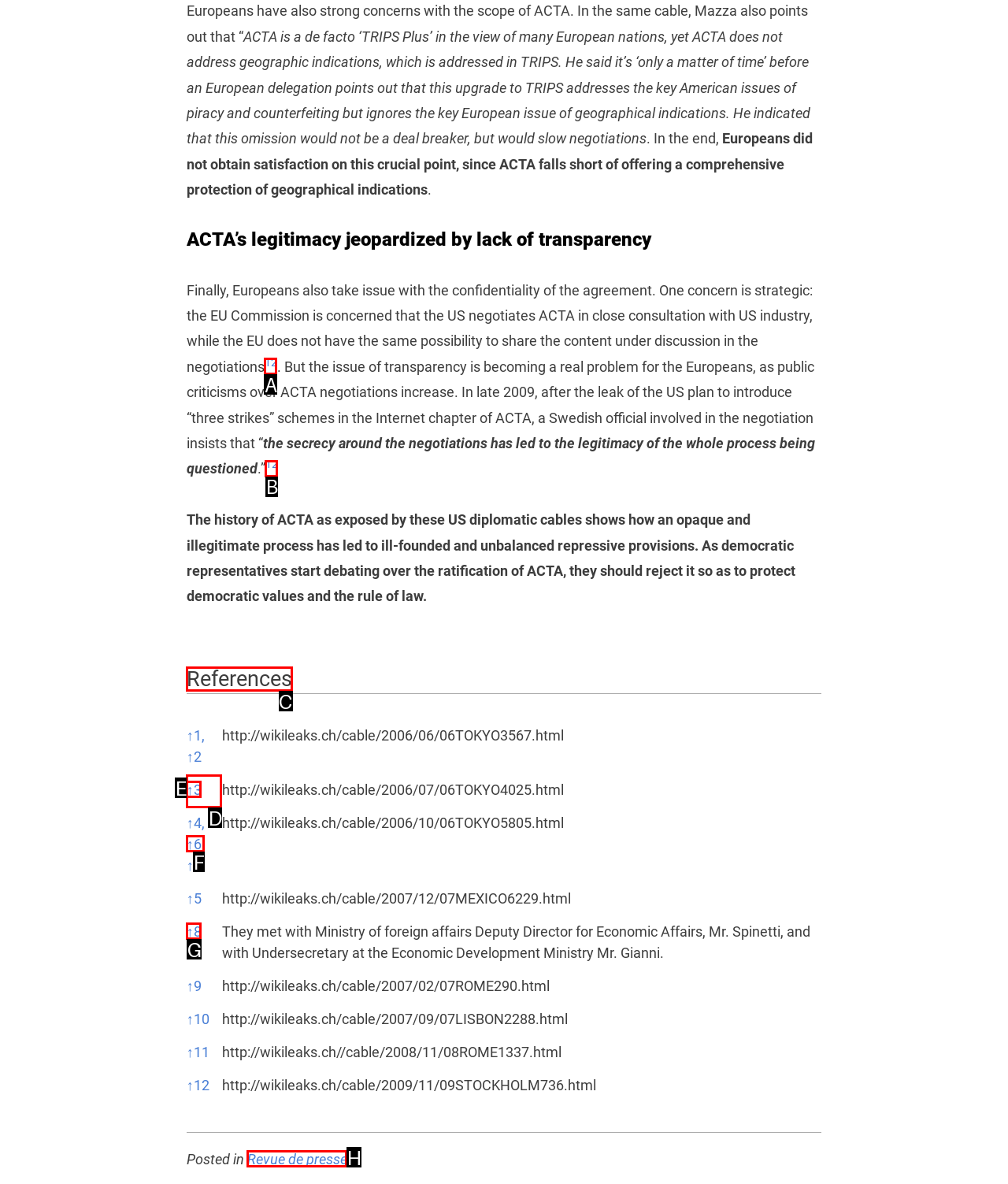To complete the task: Click the 'References' button, which option should I click? Answer with the appropriate letter from the provided choices.

C